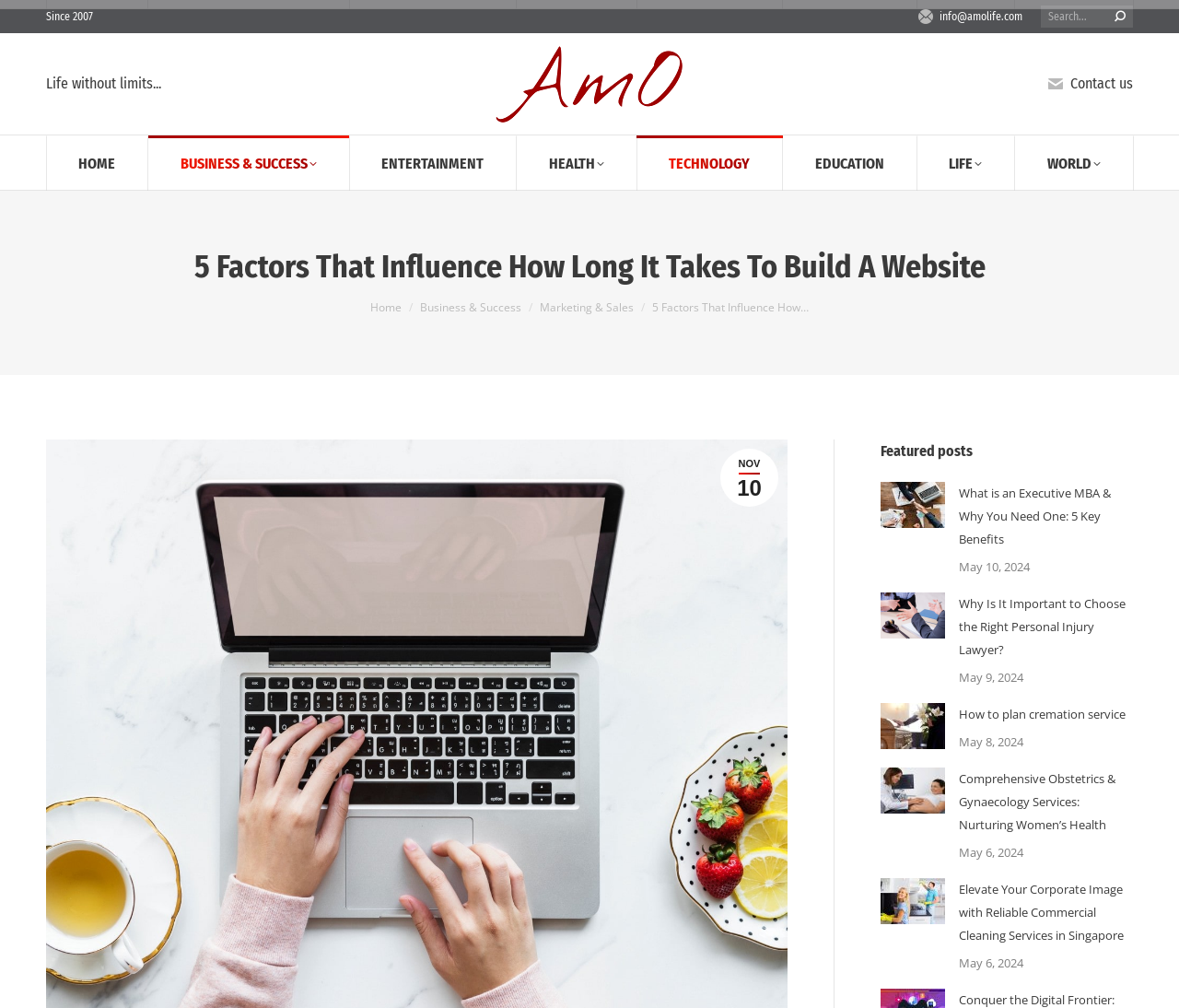Give a concise answer of one word or phrase to the question: 
How many categories are listed in the navigation menu?

8